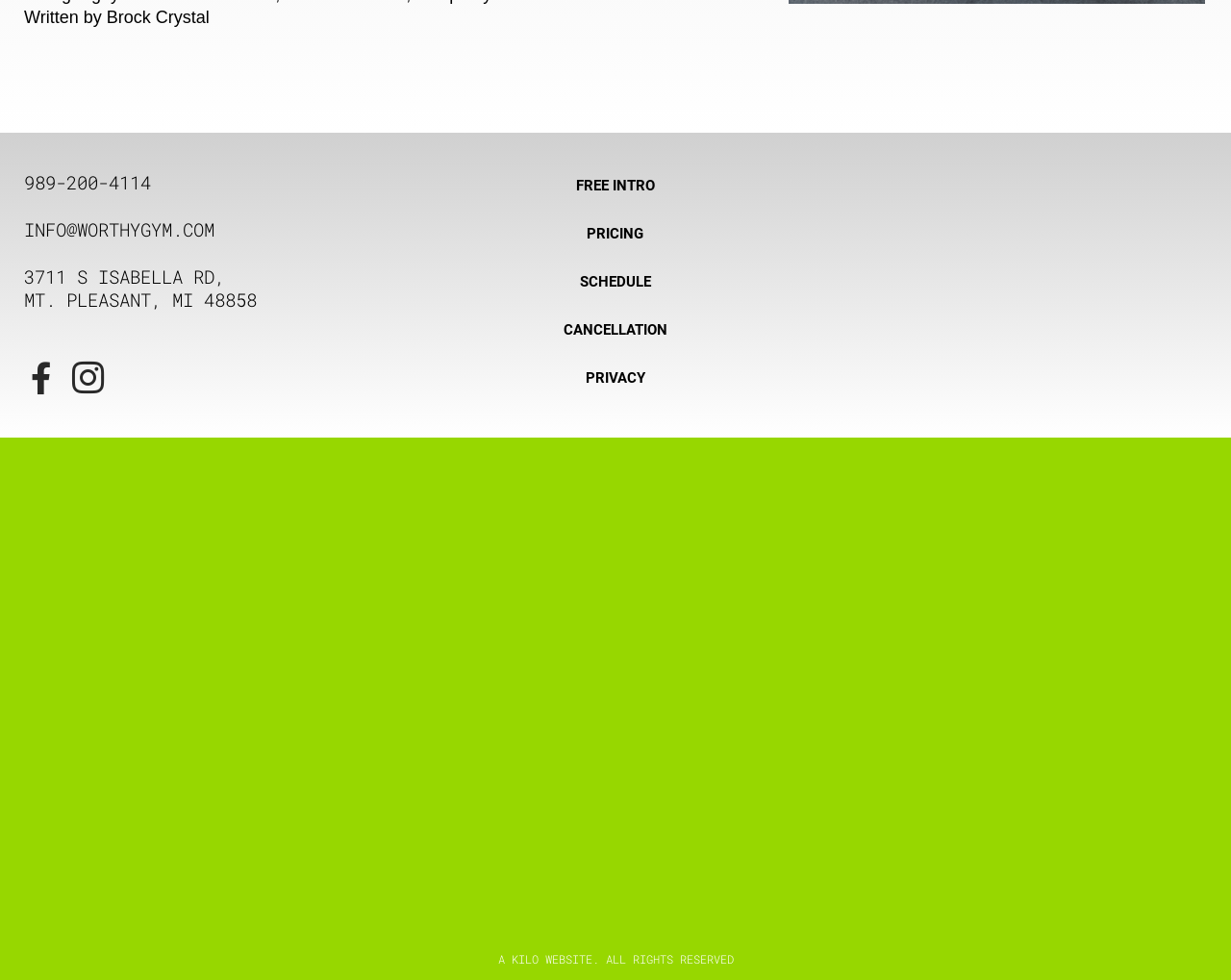Can you find the bounding box coordinates for the element that needs to be clicked to execute this instruction: "View the schedule"? The coordinates should be given as four float numbers between 0 and 1, i.e., [left, top, right, bottom].

[0.345, 0.273, 0.655, 0.303]